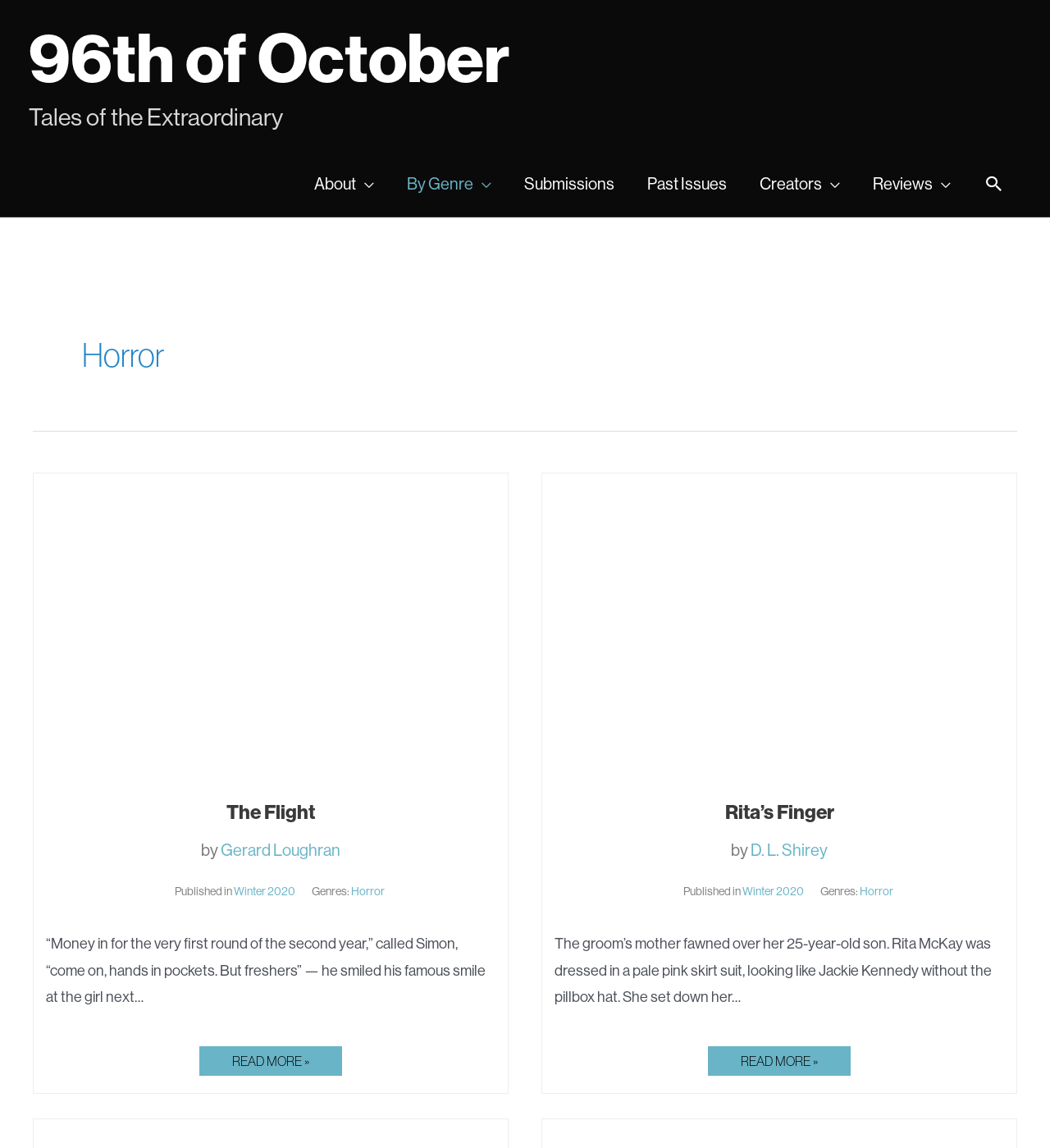Could you indicate the bounding box coordinates of the region to click in order to complete this instruction: "search".

[0.937, 0.149, 0.957, 0.173]